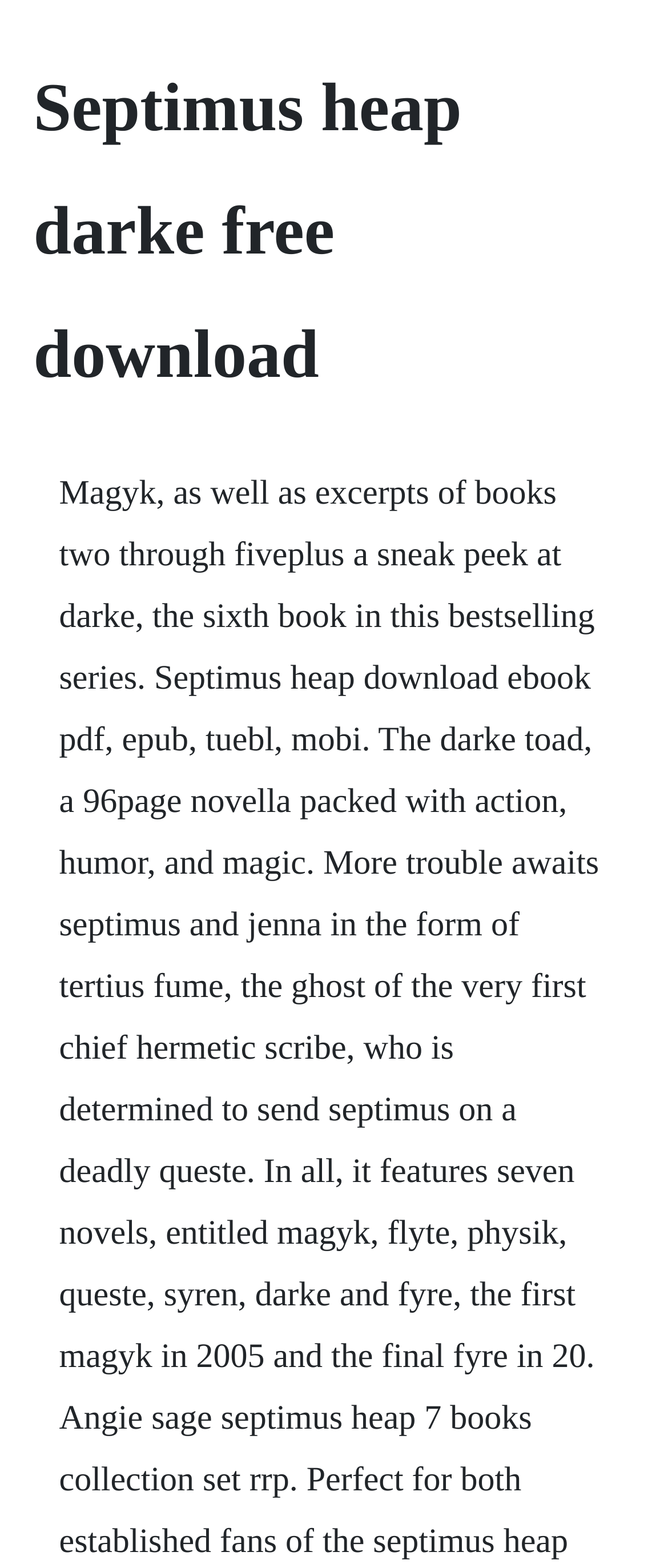Generate the title text from the webpage.

Septimus heap darke free download